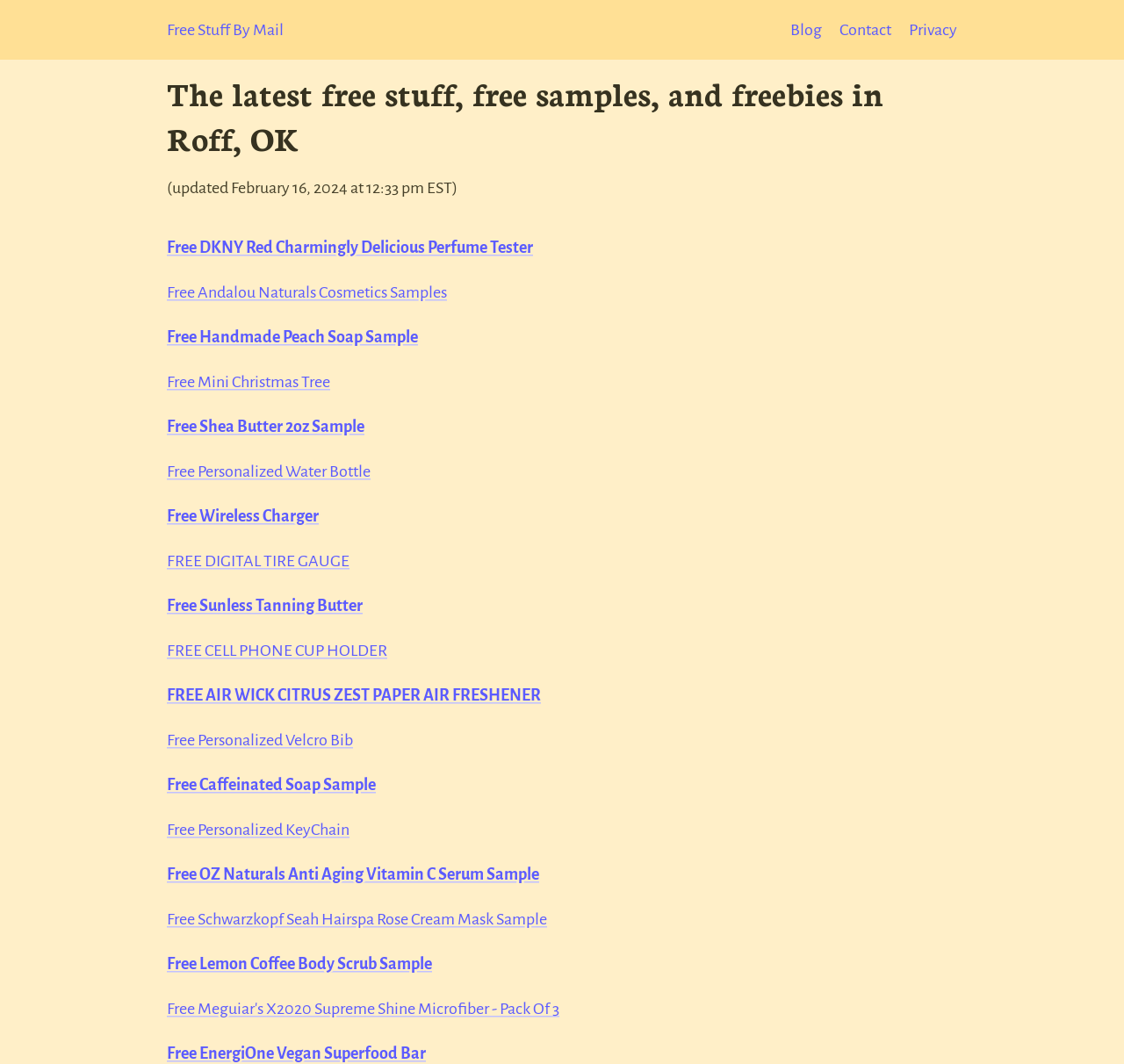Given the element description Free Mini Christmas Tree, predict the bounding box coordinates for the UI element in the webpage screenshot. The format should be (top-left x, top-left y, bottom-right x, bottom-right y), and the values should be between 0 and 1.

[0.148, 0.351, 0.294, 0.367]